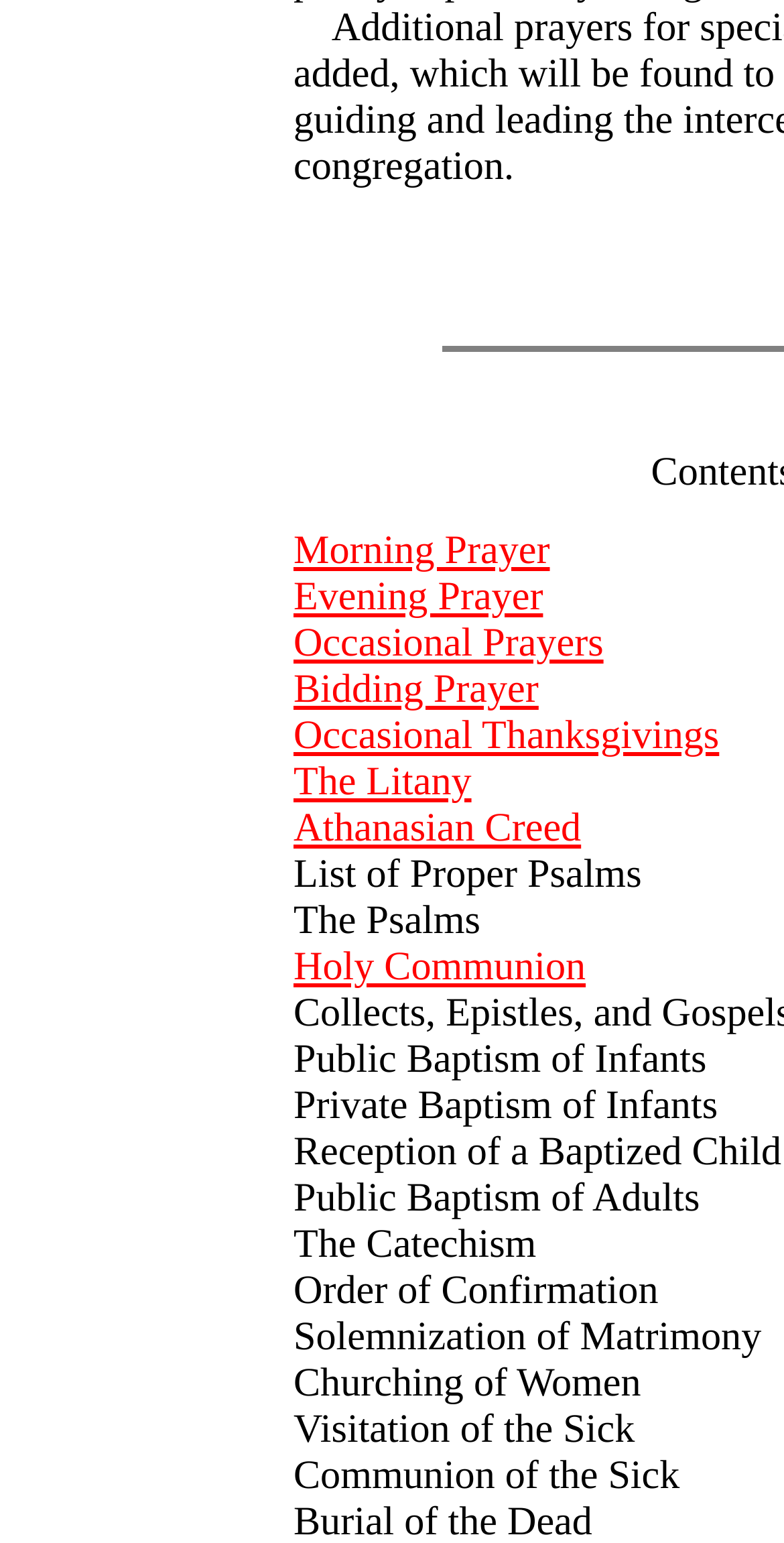Identify the bounding box coordinates for the element that needs to be clicked to fulfill this instruction: "Read Pennsylvania Exempt Employee Minimum Salary Requirements to Increase Above Federal Level". Provide the coordinates in the format of four float numbers between 0 and 1: [left, top, right, bottom].

None